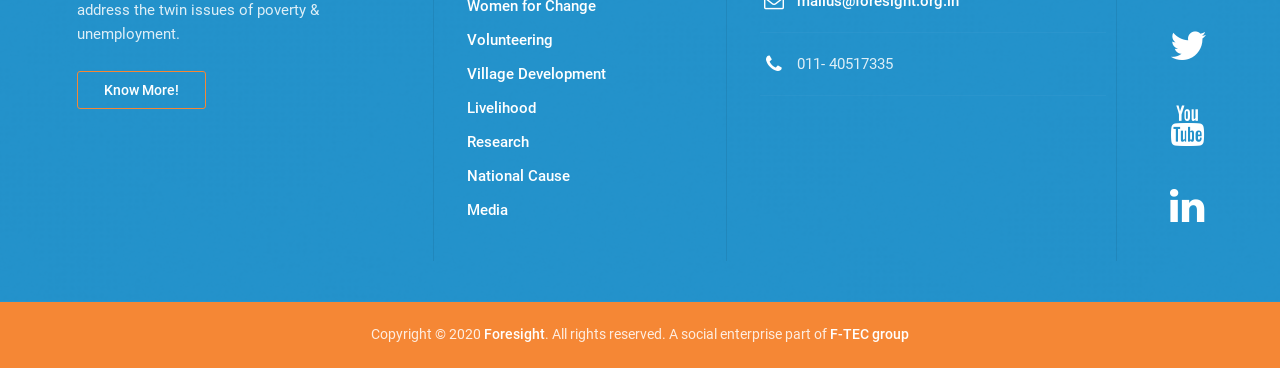Determine the bounding box coordinates of the UI element that matches the following description: "Research". The coordinates should be four float numbers between 0 and 1 in the format [left, top, right, bottom].

[0.365, 0.353, 0.413, 0.418]